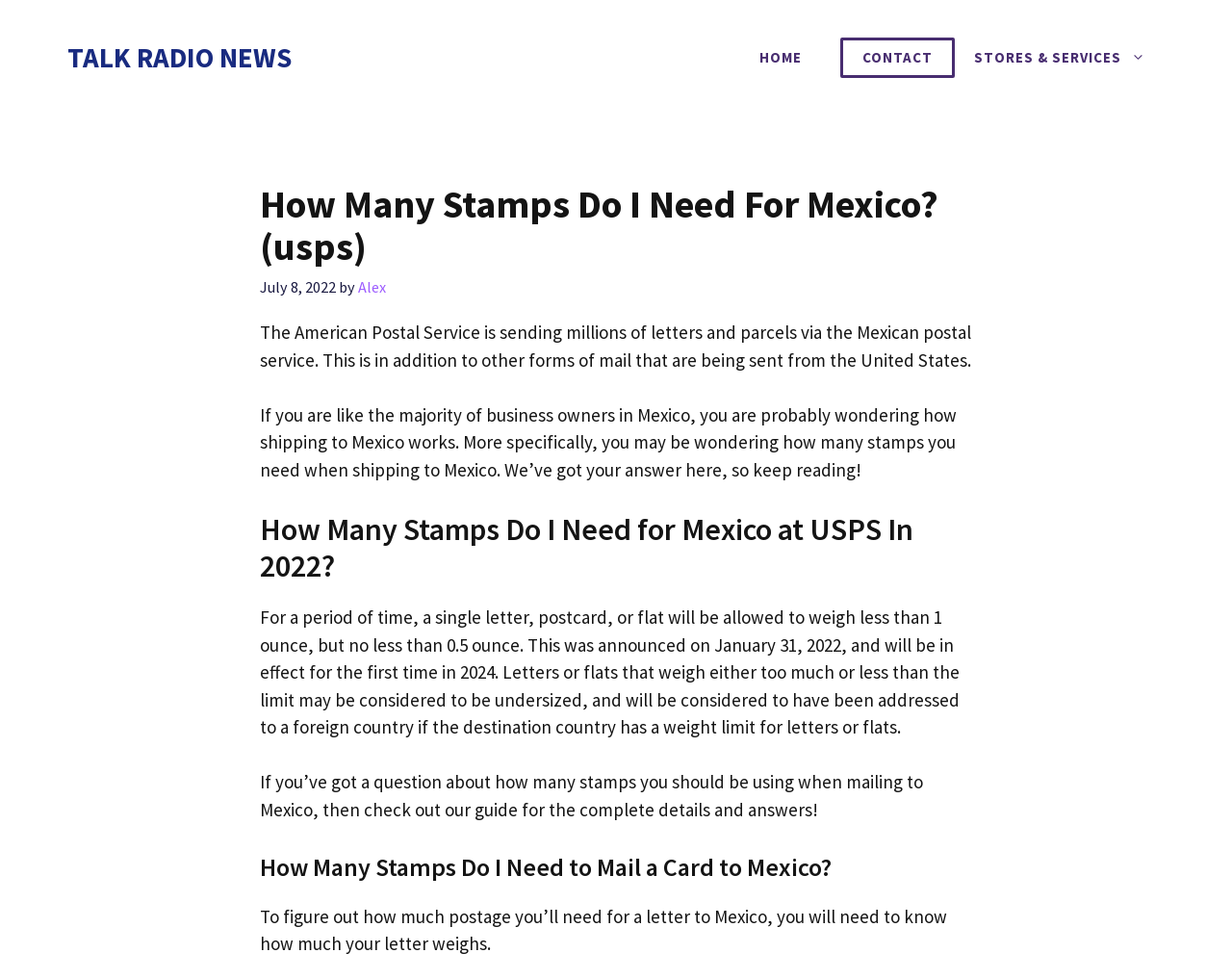Give a one-word or one-phrase response to the question:
When was the weight limit for letters to Mexico announced?

January 31, 2022